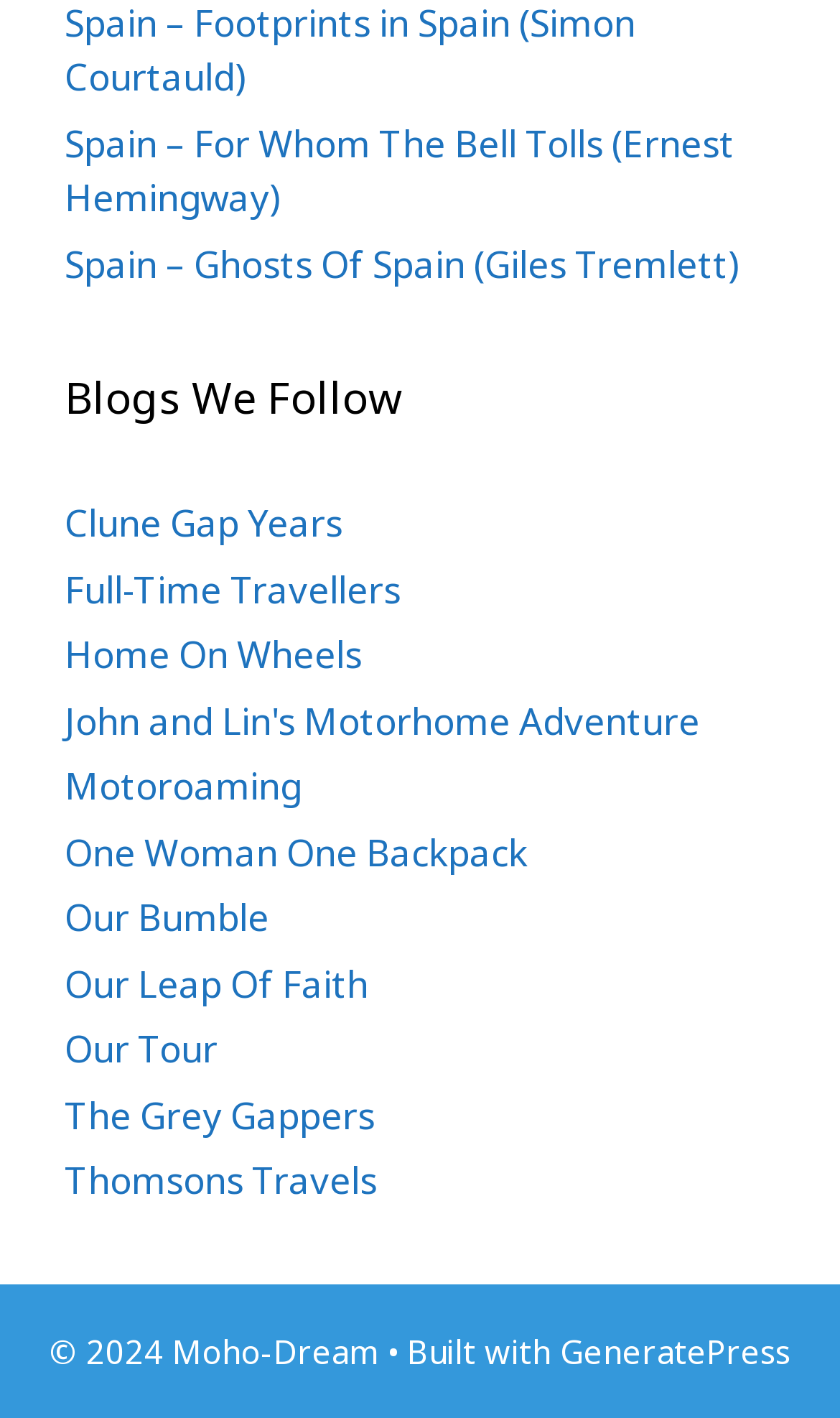Determine the bounding box coordinates for the clickable element to execute this instruction: "Explore Blogs We Follow". Provide the coordinates as four float numbers between 0 and 1, i.e., [left, top, right, bottom].

[0.077, 0.259, 0.923, 0.305]